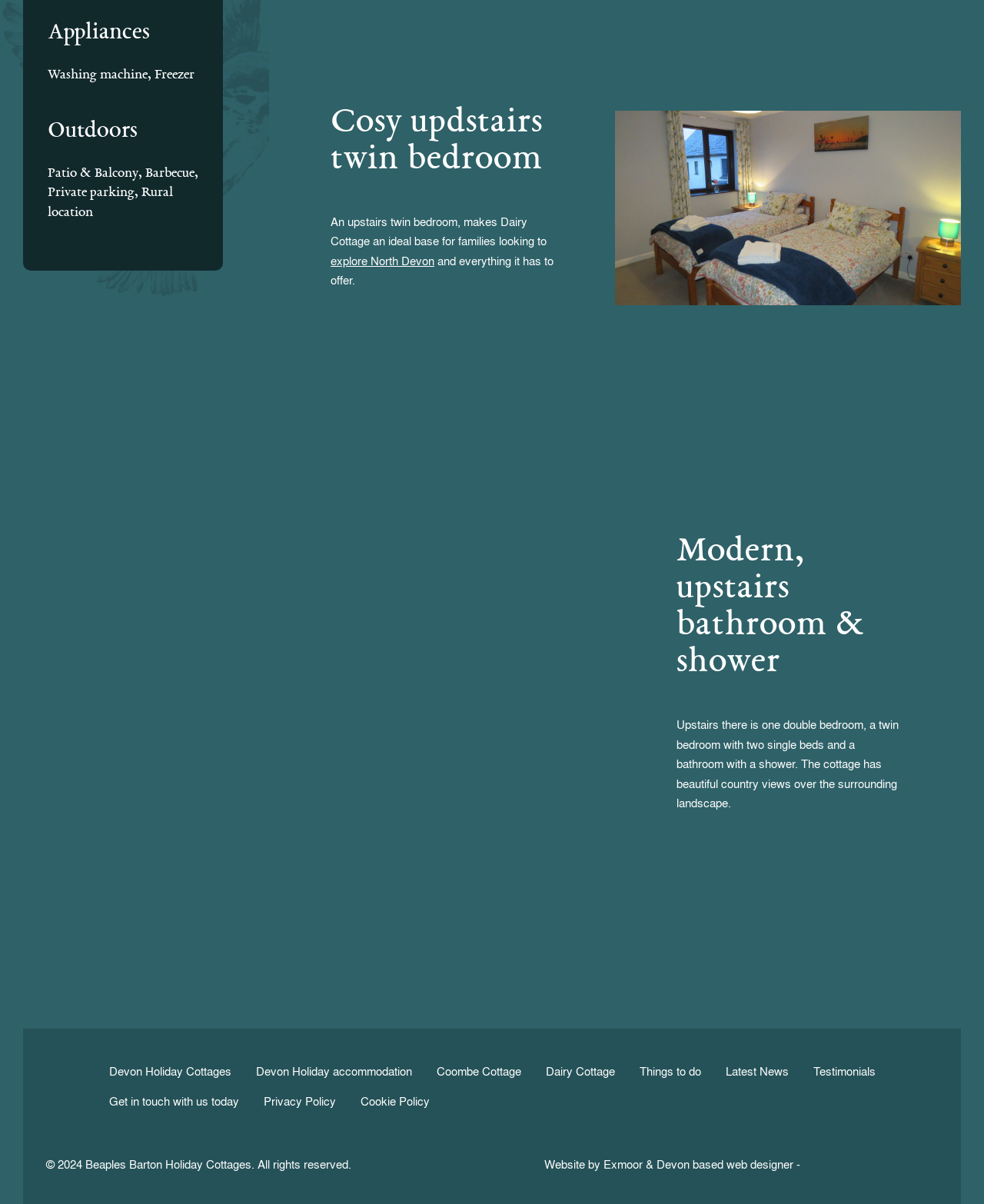Using the given element description, provide the bounding box coordinates (top-left x, top-left y, bottom-right x, bottom-right y) for the corresponding UI element in the screenshot: Things to do

[0.65, 0.877, 0.738, 0.902]